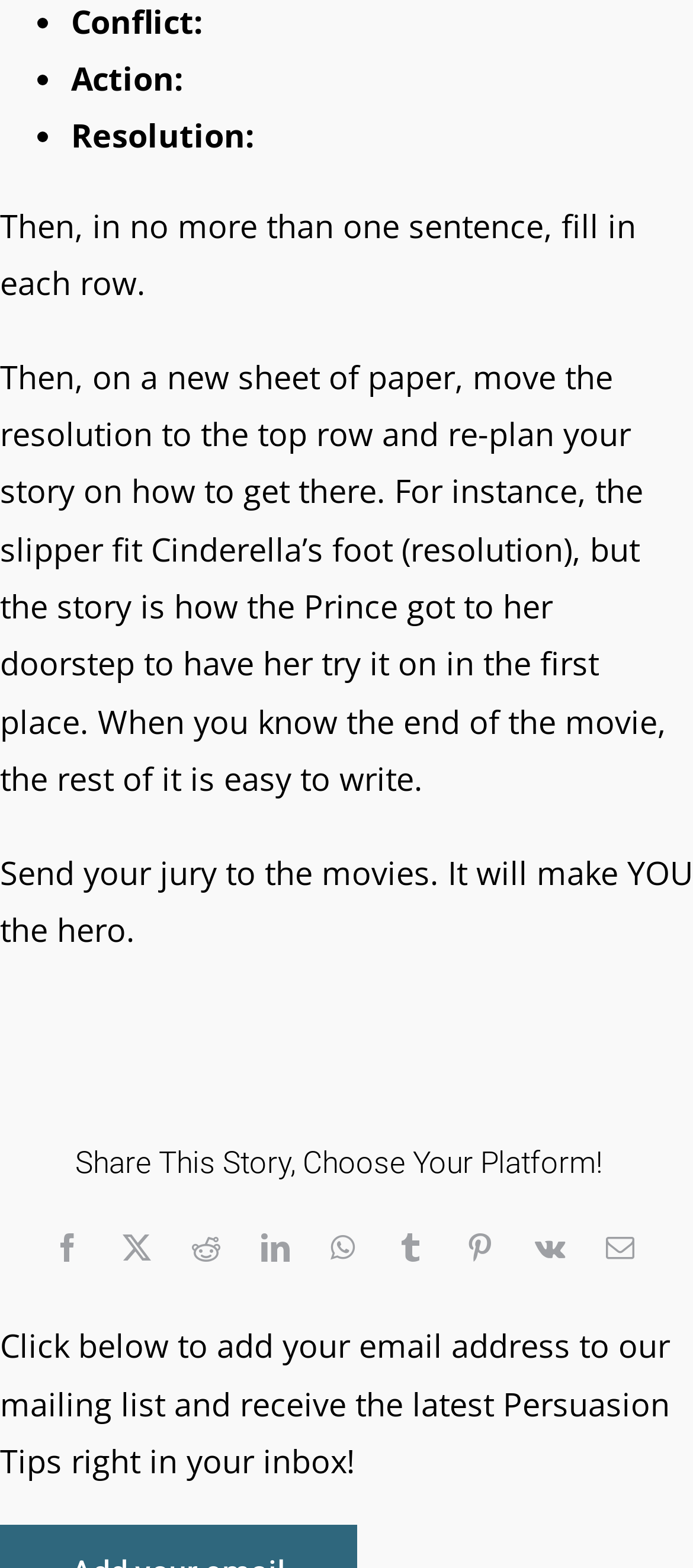What is the first action listed?
Please look at the screenshot and answer in one word or a short phrase.

Action: